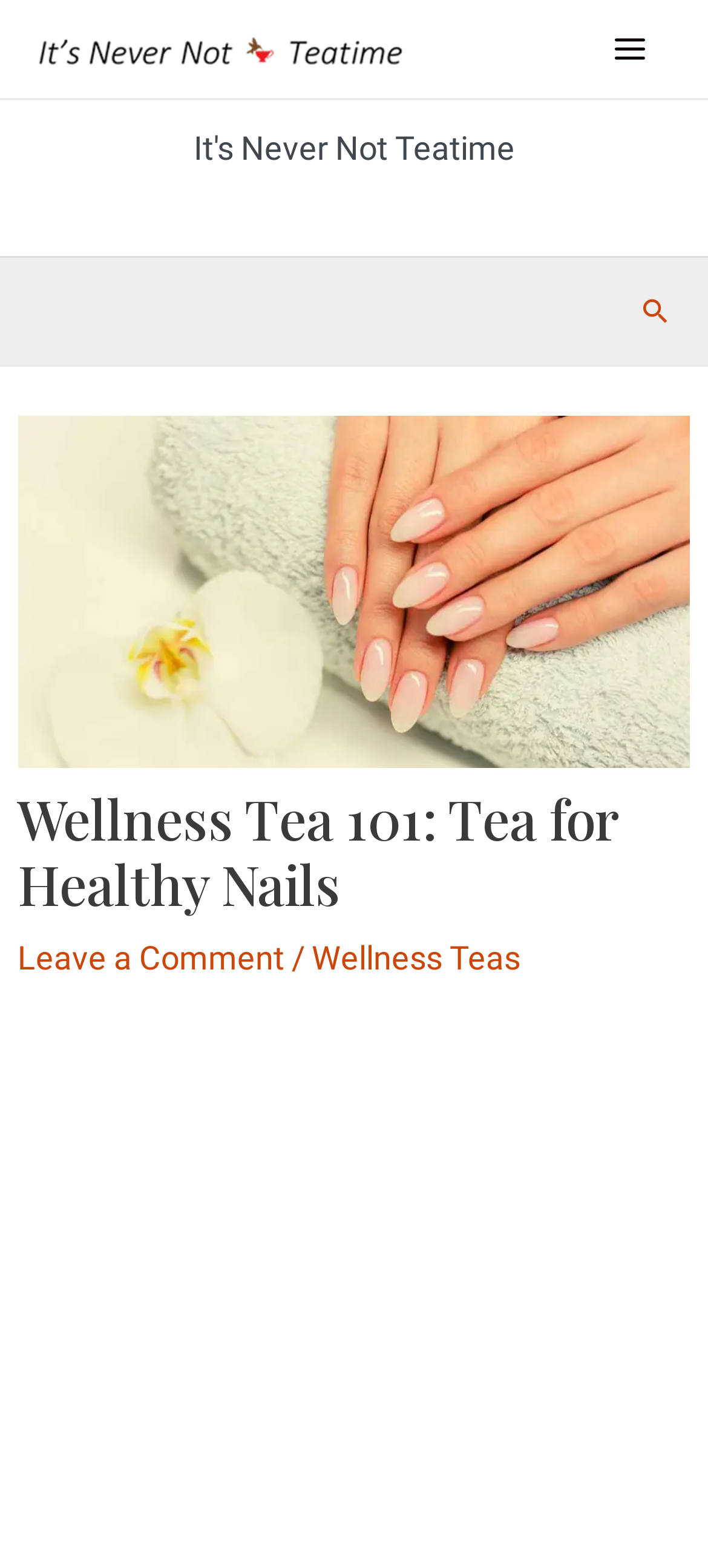Provide the bounding box coordinates of the HTML element described as: "alt="It's Never Not Teatime"". The bounding box coordinates should be four float numbers between 0 and 1, i.e., [left, top, right, bottom].

[0.051, 0.019, 0.572, 0.043]